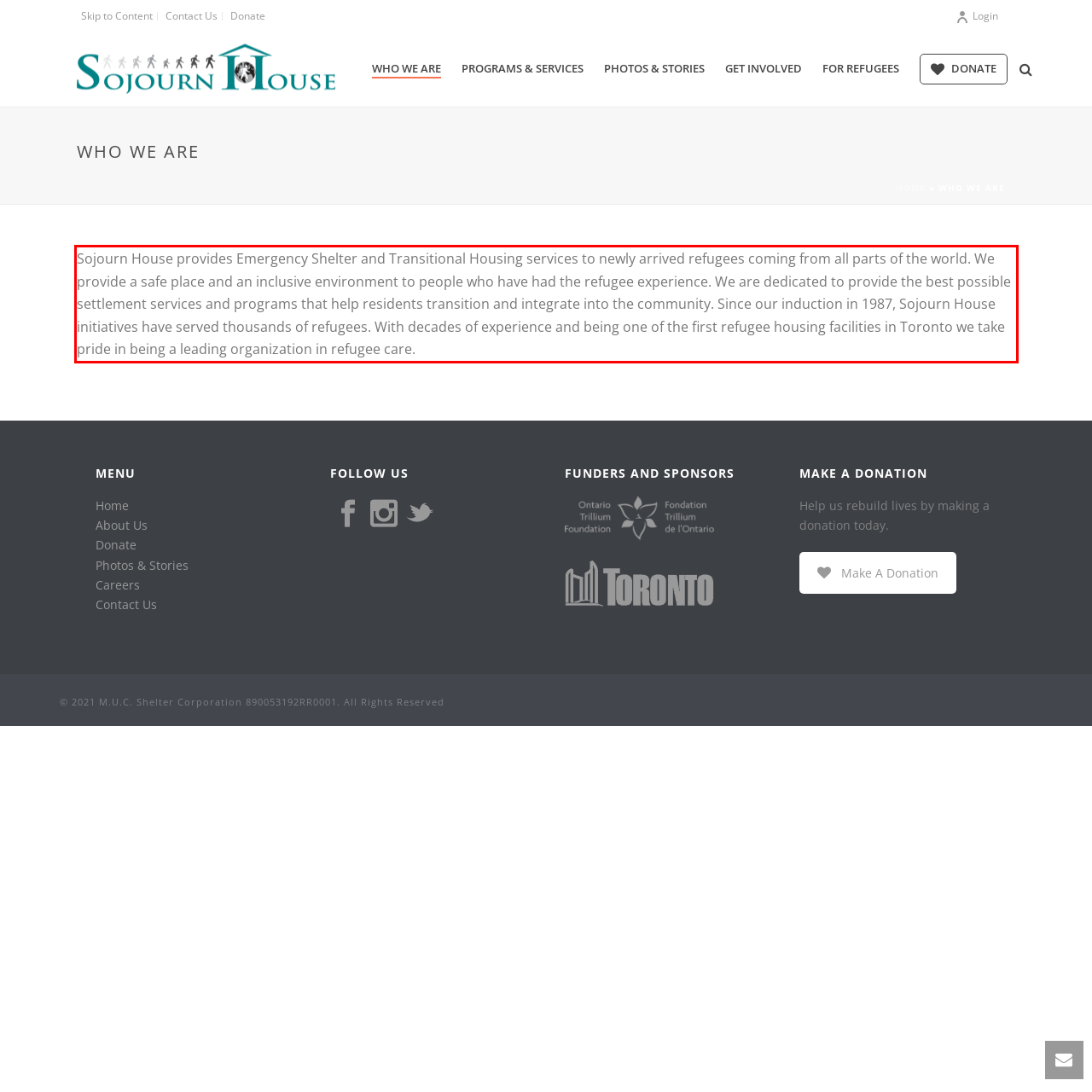Please analyze the screenshot of a webpage and extract the text content within the red bounding box using OCR.

Sojourn House provides Emergency Shelter and Transitional Housing services to newly arrived refugees coming from all parts of the world. We provide a safe place and an inclusive environment to people who have had the refugee experience. We are dedicated to provide the best possible settlement services and programs that help residents transition and integrate into the community. Since our induction in 1987, Sojourn House initiatives have served thousands of refugees. With decades of experience and being one of the first refugee housing facilities in Toronto we take pride in being a leading organization in refugee care.